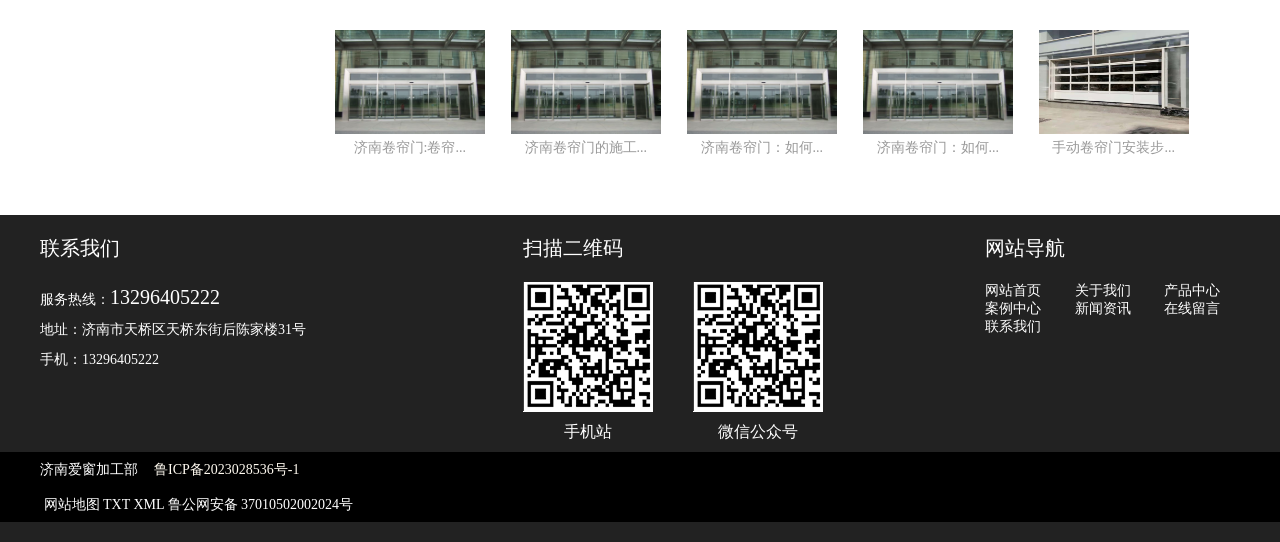Bounding box coordinates must be specified in the format (top-left x, top-left y, bottom-right x, bottom-right y). All values should be floating point numbers between 0 and 1. What are the bounding box coordinates of the UI element described as: 鲁公网安备 37010502002024号

[0.131, 0.917, 0.276, 0.945]